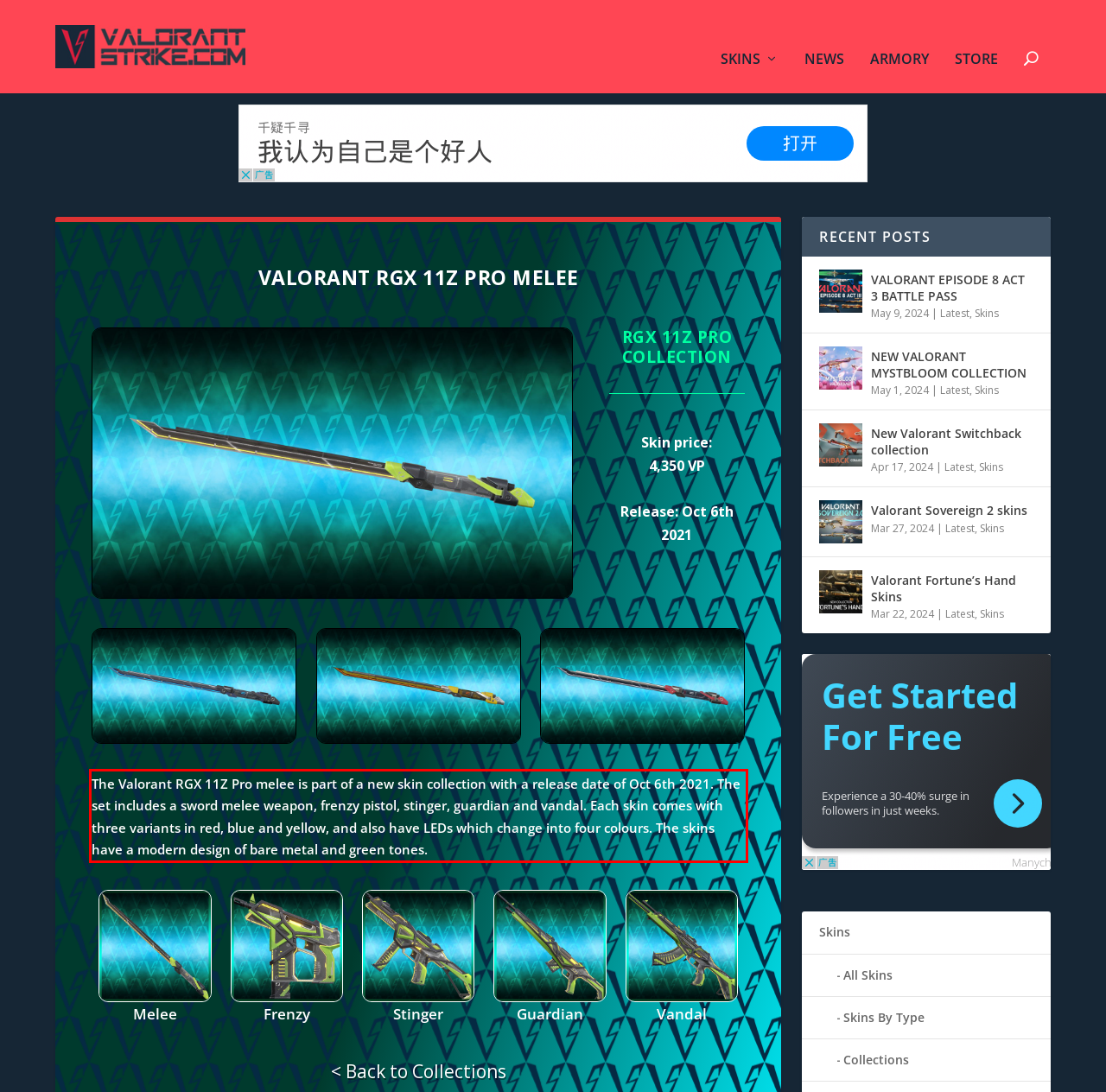Please look at the webpage screenshot and extract the text enclosed by the red bounding box.

The Valorant RGX 11Z Pro melee is part of a new skin collection with a release date of Oct 6th 2021. The set includes a sword melee weapon, frenzy pistol, stinger, guardian and vandal. Each skin comes with three variants in red, blue and yellow, and also have LEDs which change into four colours. The skins have a modern design of bare metal and green tones.